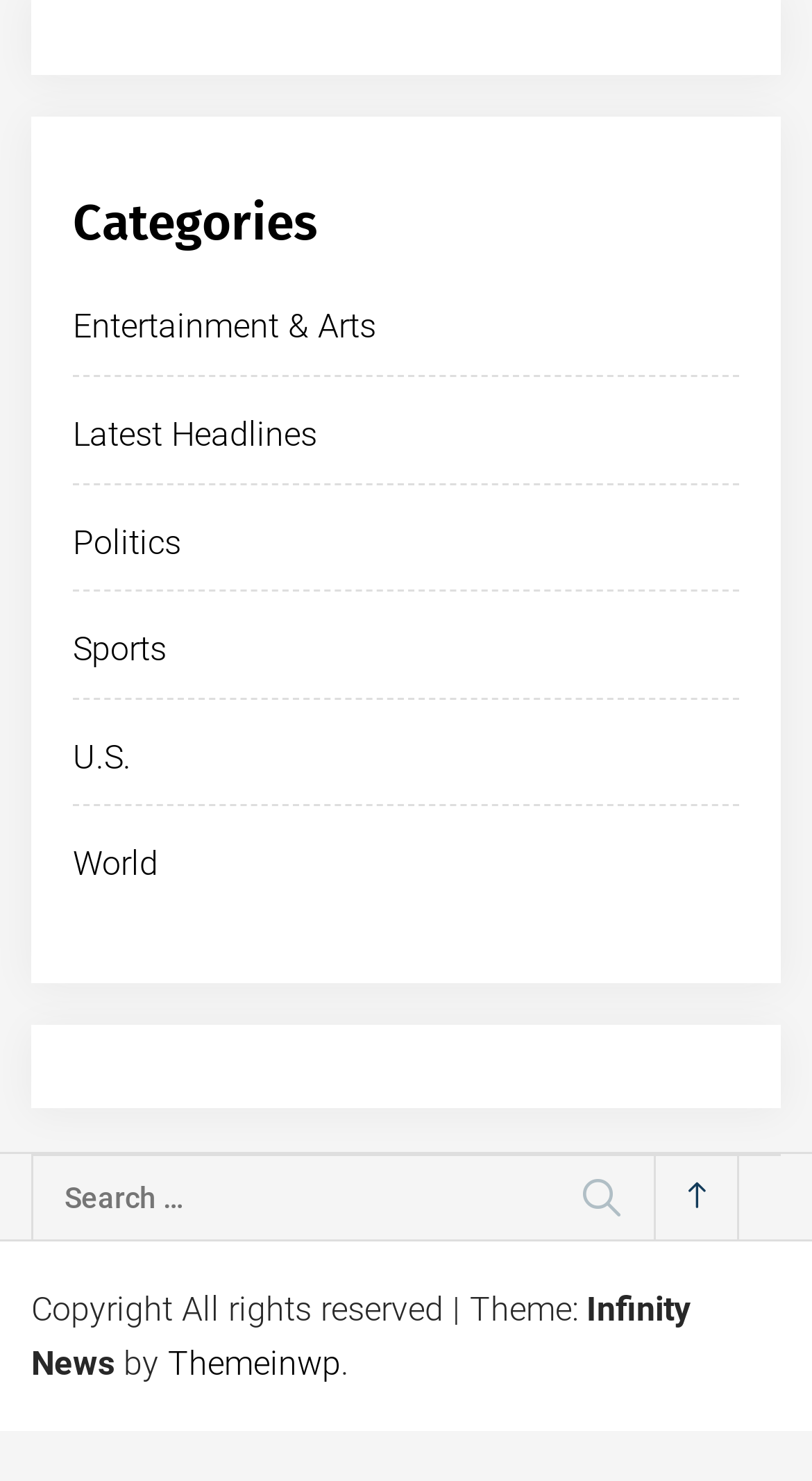What is the copyright information on this webpage?
Using the image, provide a concise answer in one word or a short phrase.

All rights reserved